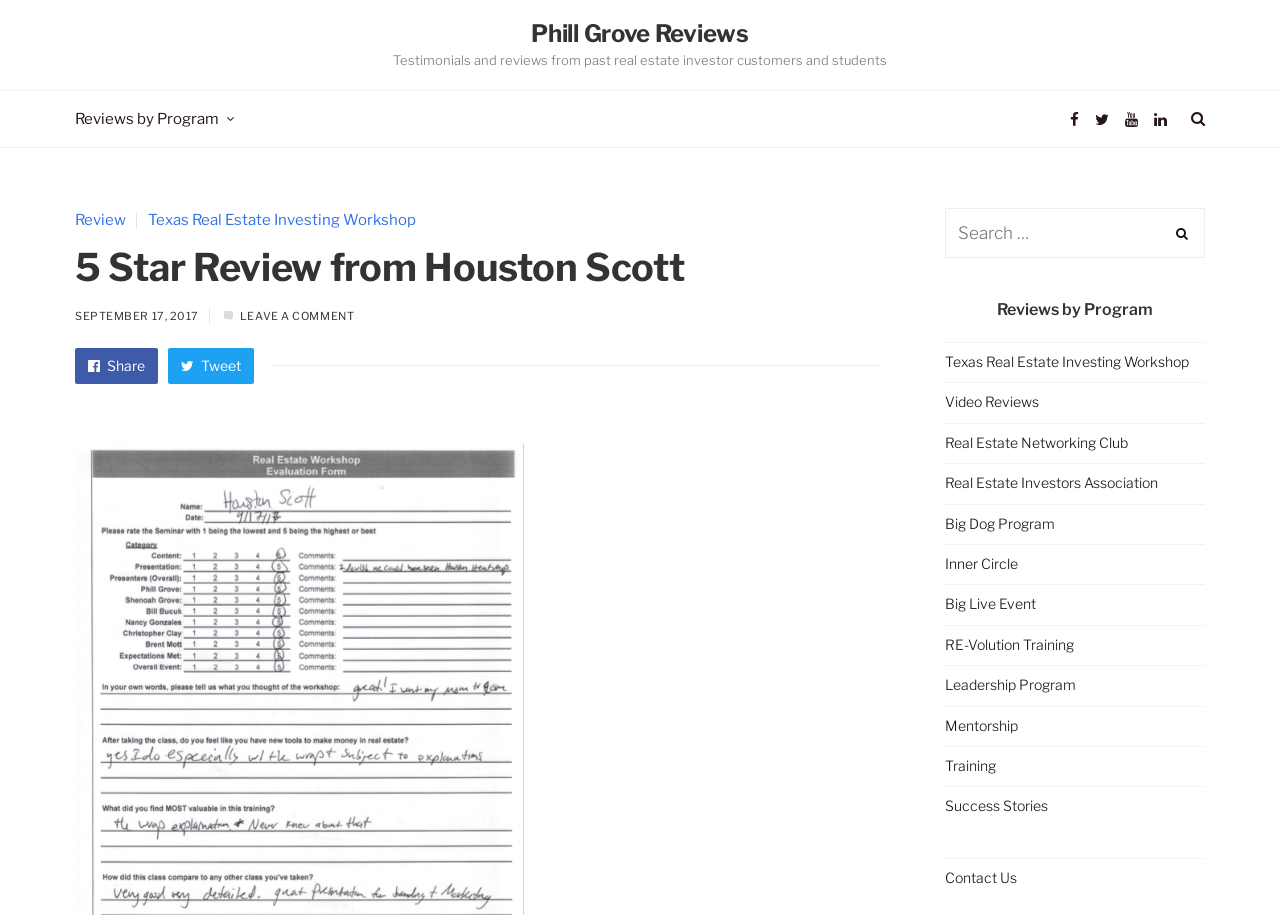Please identify the bounding box coordinates of the element's region that needs to be clicked to fulfill the following instruction: "Click on Phill Grove Reviews". The bounding box coordinates should consist of four float numbers between 0 and 1, i.e., [left, top, right, bottom].

[0.059, 0.024, 0.941, 0.05]